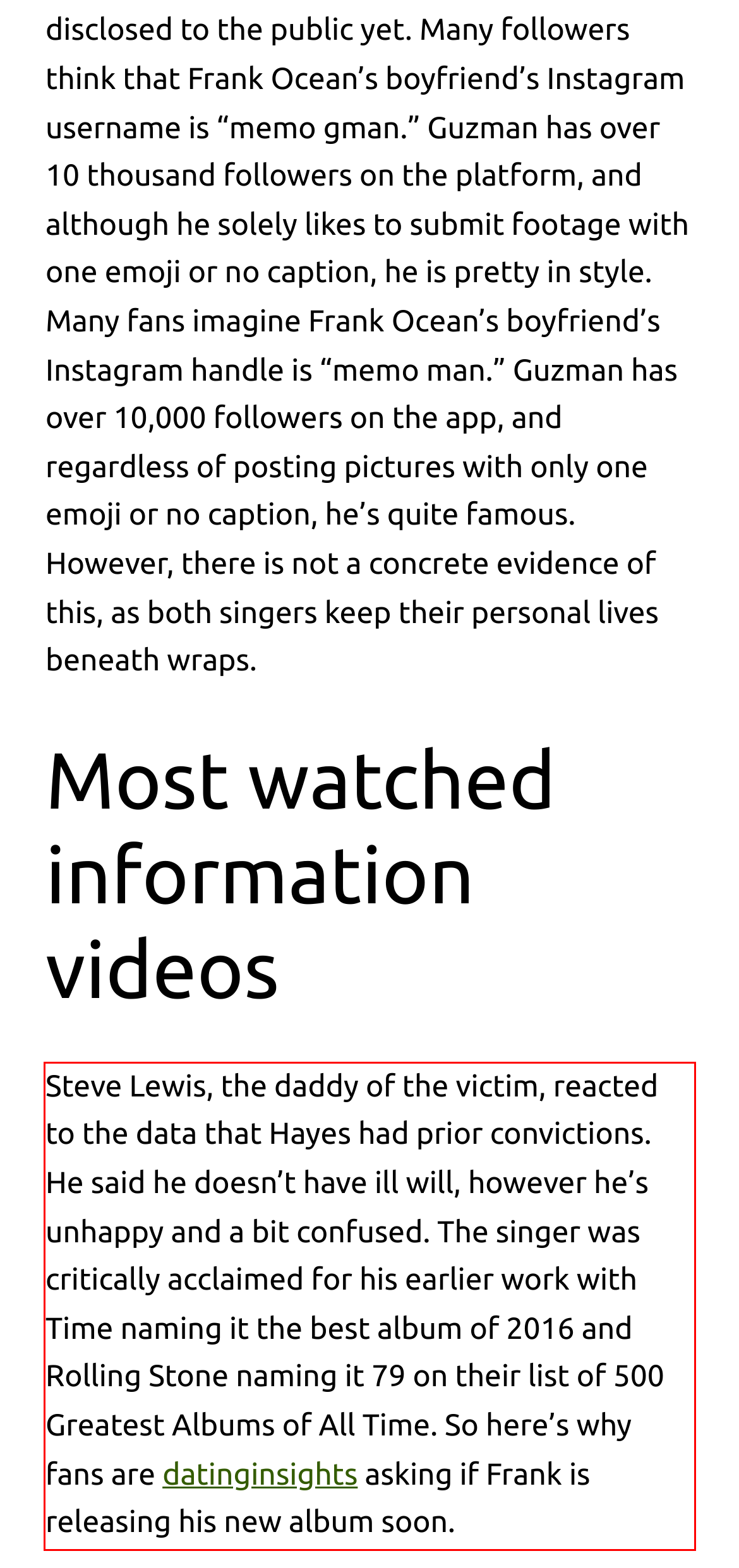From the screenshot of the webpage, locate the red bounding box and extract the text contained within that area.

Steve Lewis, the daddy of the victim, reacted to the data that Hayes had prior convictions. He said he doesn’t have ill will, however he’s unhappy and a bit confused. The singer was critically acclaimed for his earlier work with Time naming it the best album of 2016 and Rolling Stone naming it 79 on their list of 500 Greatest Albums of All Time. So here’s why fans are datinginsights asking if Frank is releasing his new album soon.